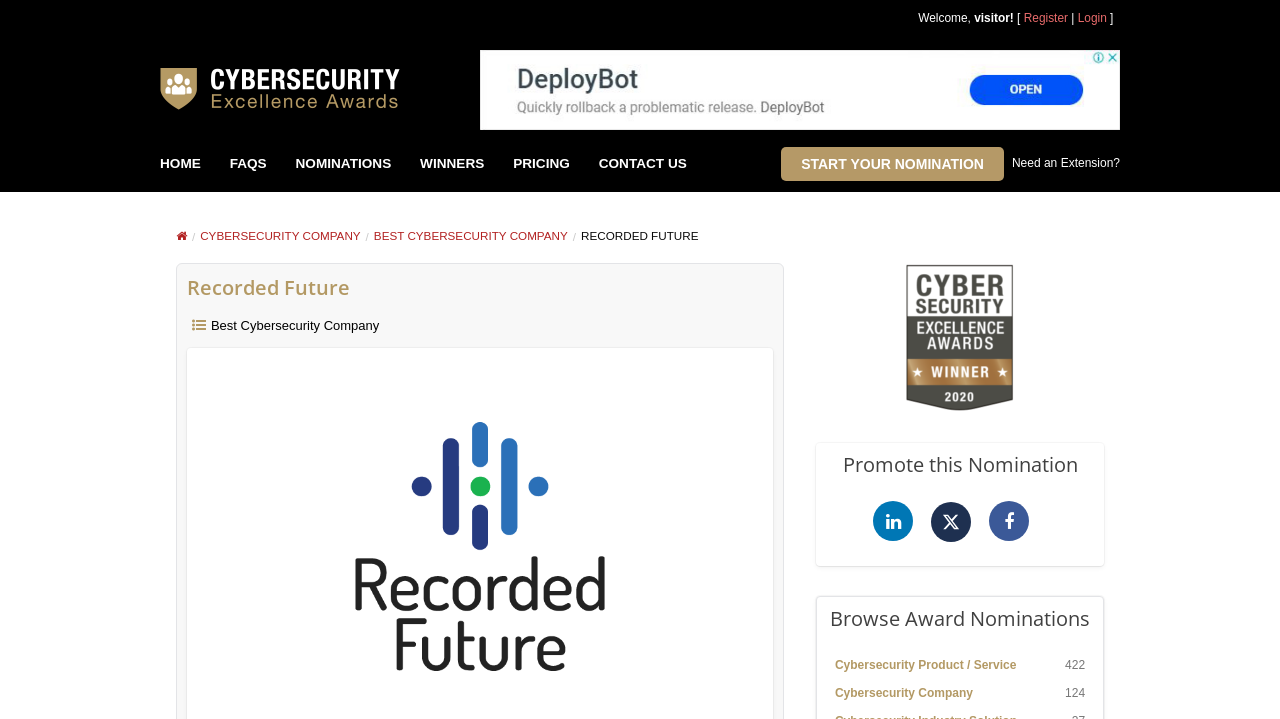Identify the bounding box coordinates necessary to click and complete the given instruction: "Register".

[0.8, 0.015, 0.834, 0.034]